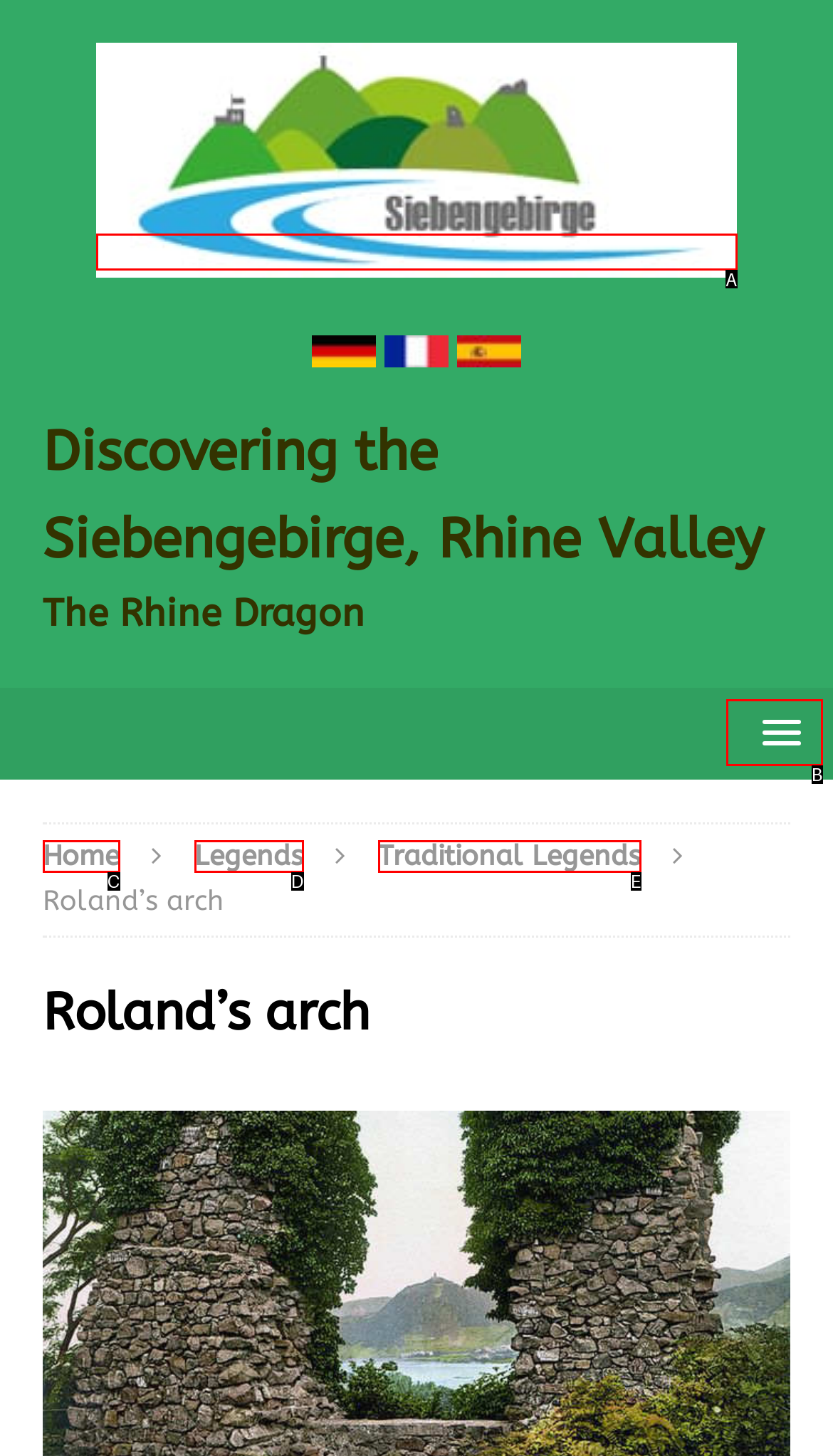Pick the HTML element that corresponds to the description: Legends
Answer with the letter of the correct option from the given choices directly.

D